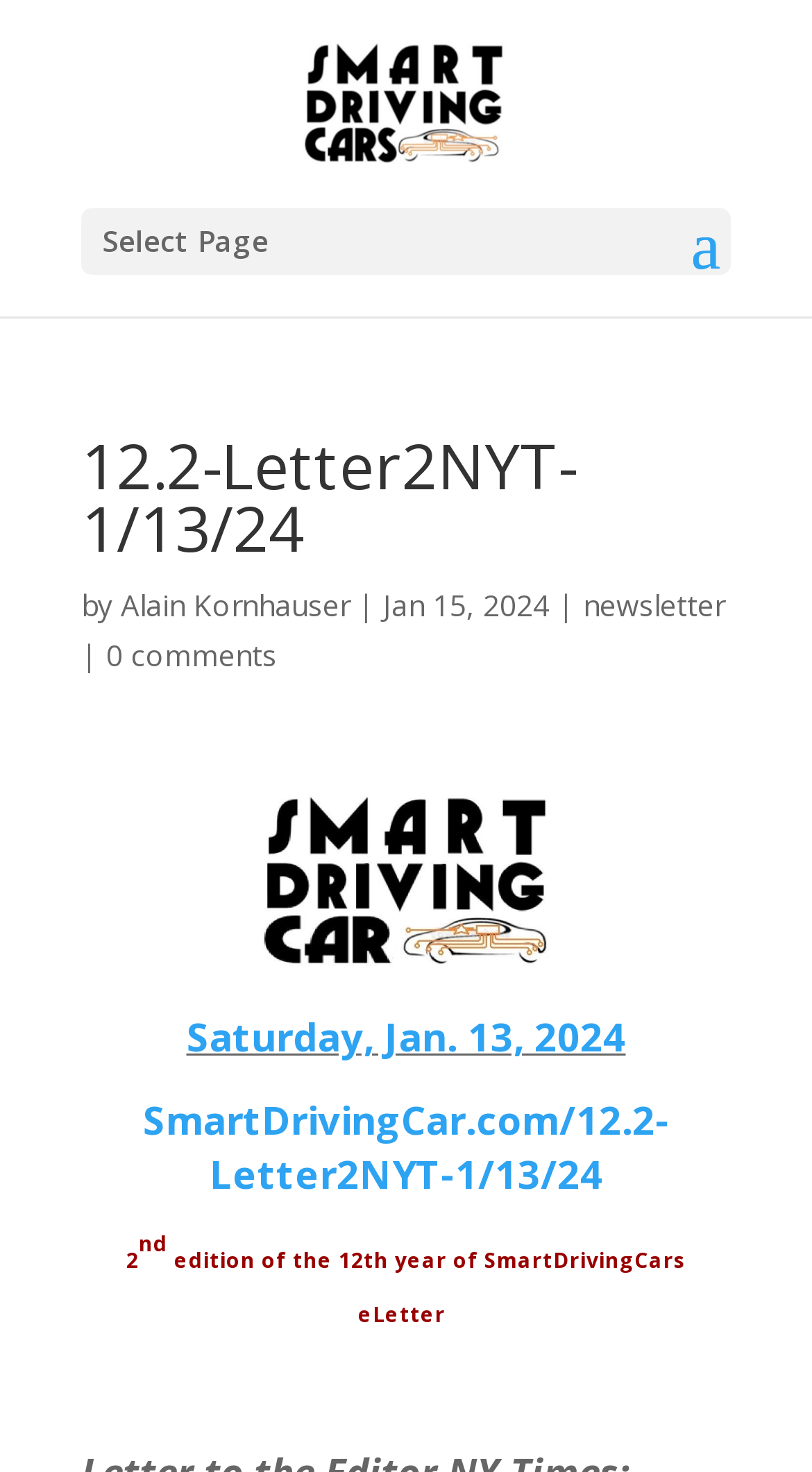Who is the author of the article?
Based on the visual information, provide a detailed and comprehensive answer.

I found the author's name by looking at the text following the 'by' keyword, which is a common indicator of authorship. The text 'by' is followed by a link with the text 'Alain Kornhauser', which suggests that this is the author's name.